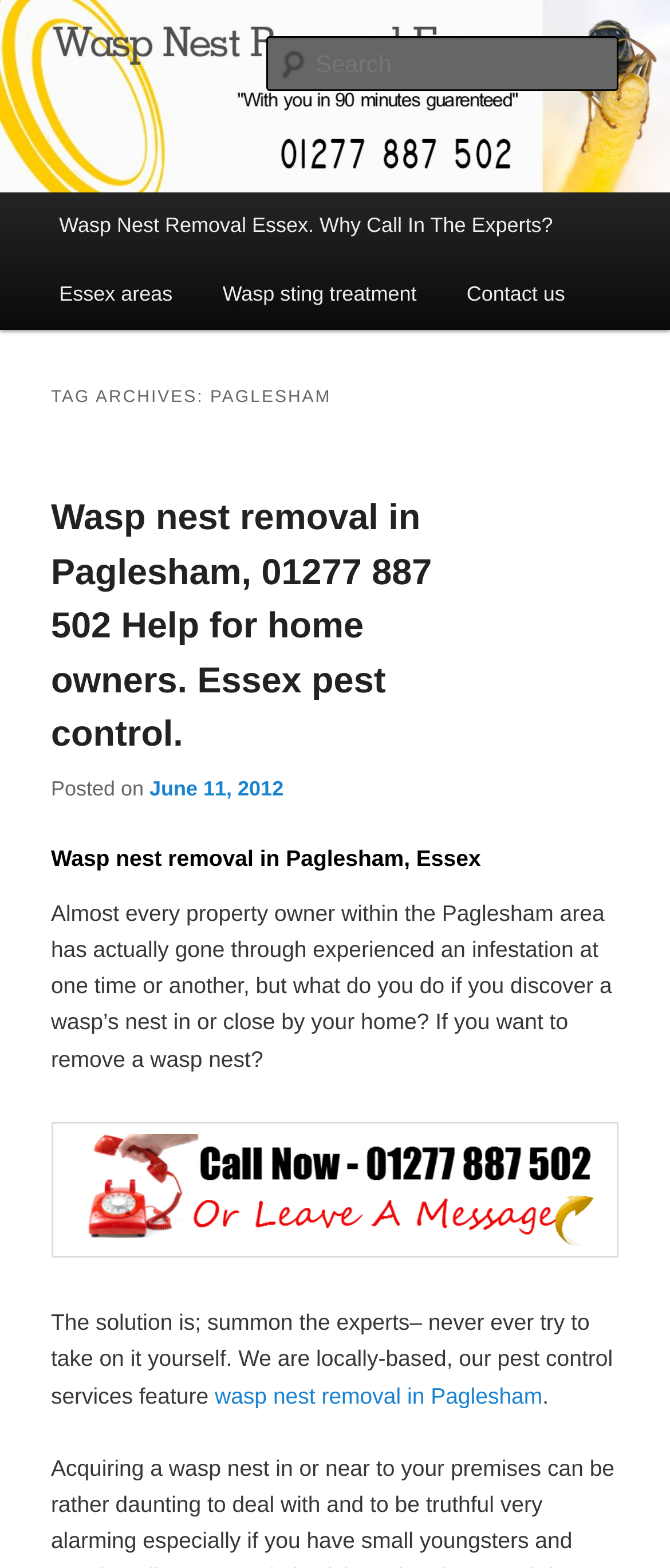Find and indicate the bounding box coordinates of the region you should select to follow the given instruction: "Read about wasp sting treatment".

[0.295, 0.167, 0.659, 0.211]